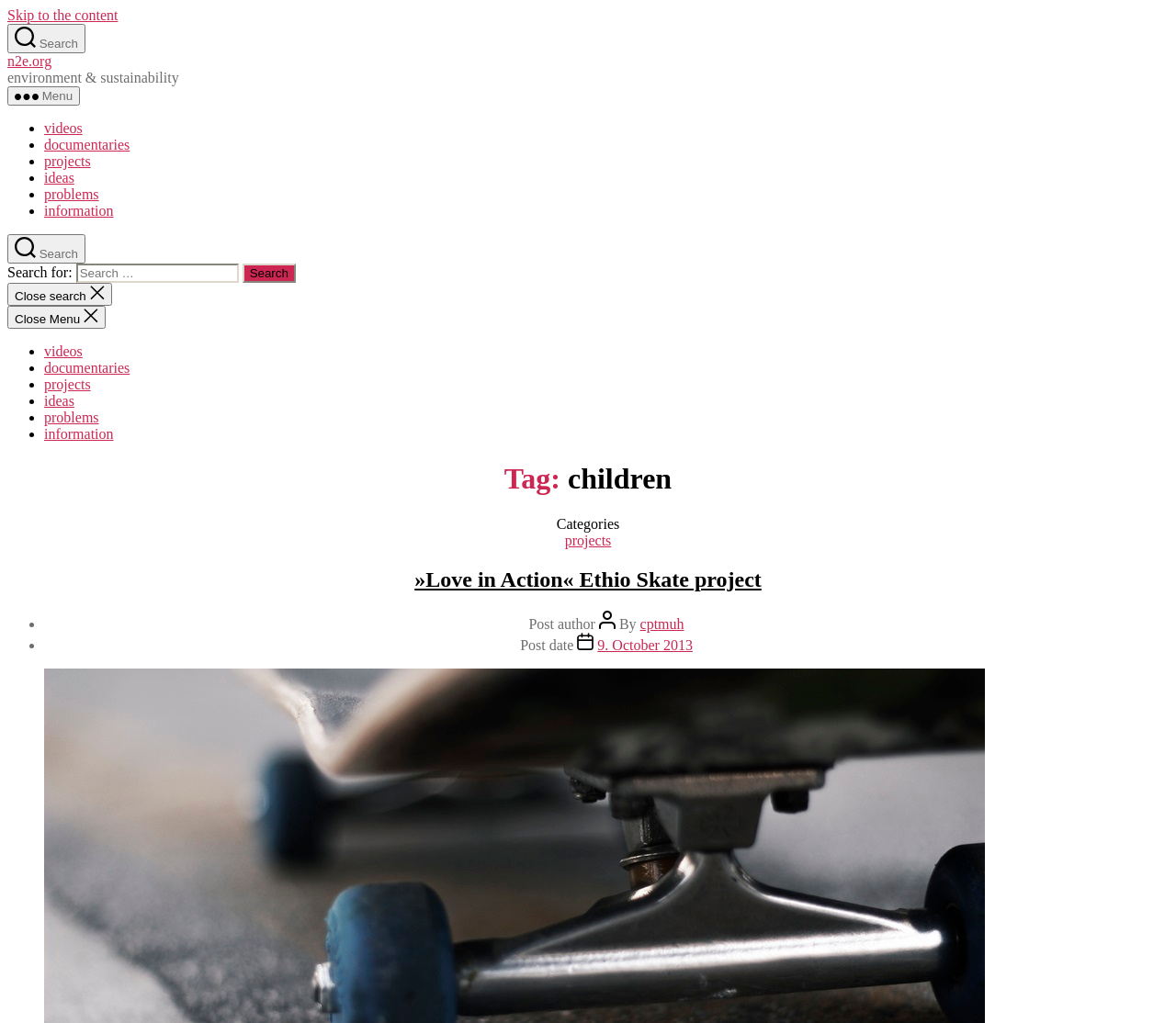Please give the bounding box coordinates of the area that should be clicked to fulfill the following instruction: "Go to videos". The coordinates should be in the format of four float numbers from 0 to 1, i.e., [left, top, right, bottom].

[0.038, 0.118, 0.07, 0.133]